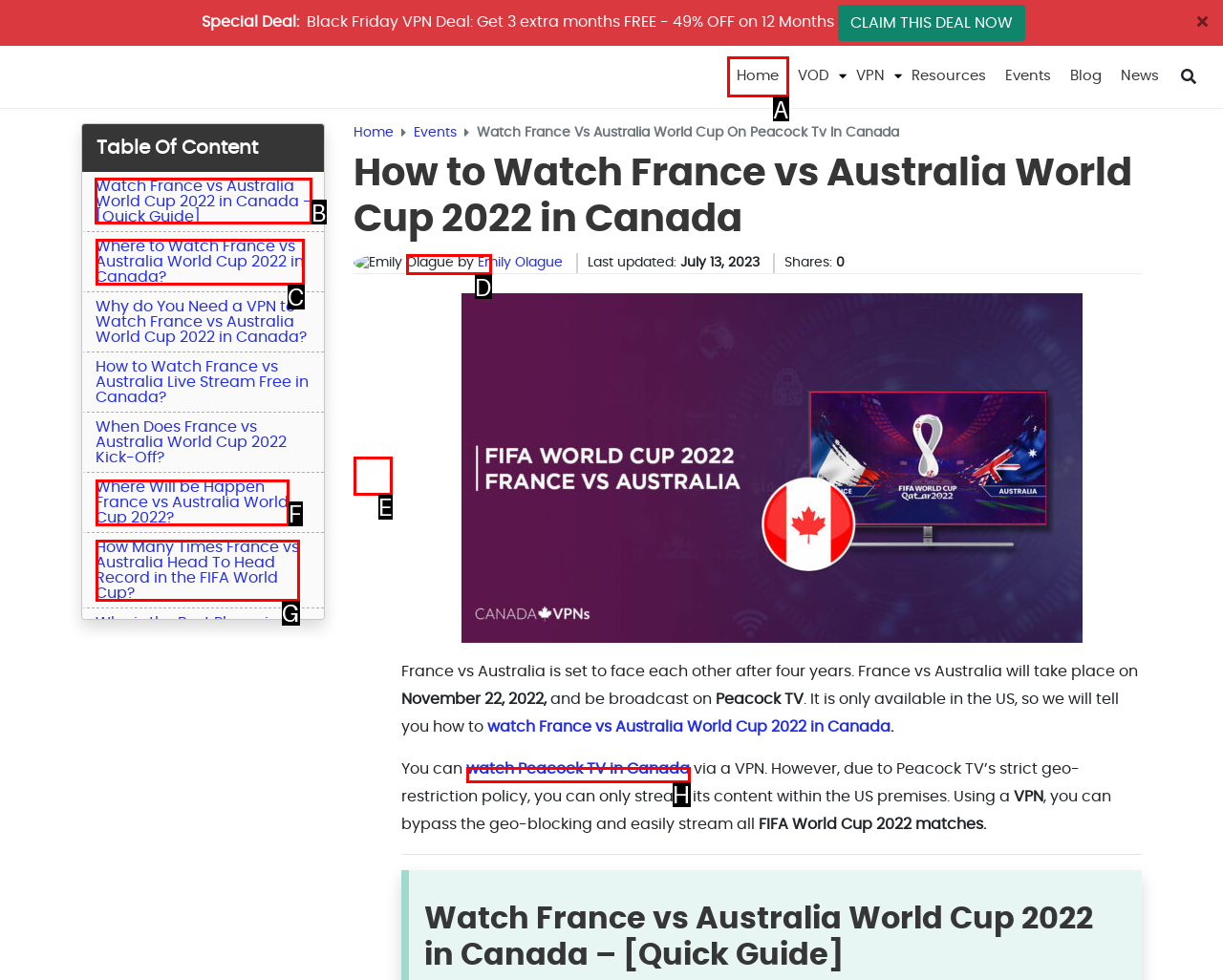Select the letter of the option that should be clicked to achieve the specified task: Click on the 'Watch France vs Australia World Cup 2022 in Canada - [Quick Guide]' link. Respond with just the letter.

B